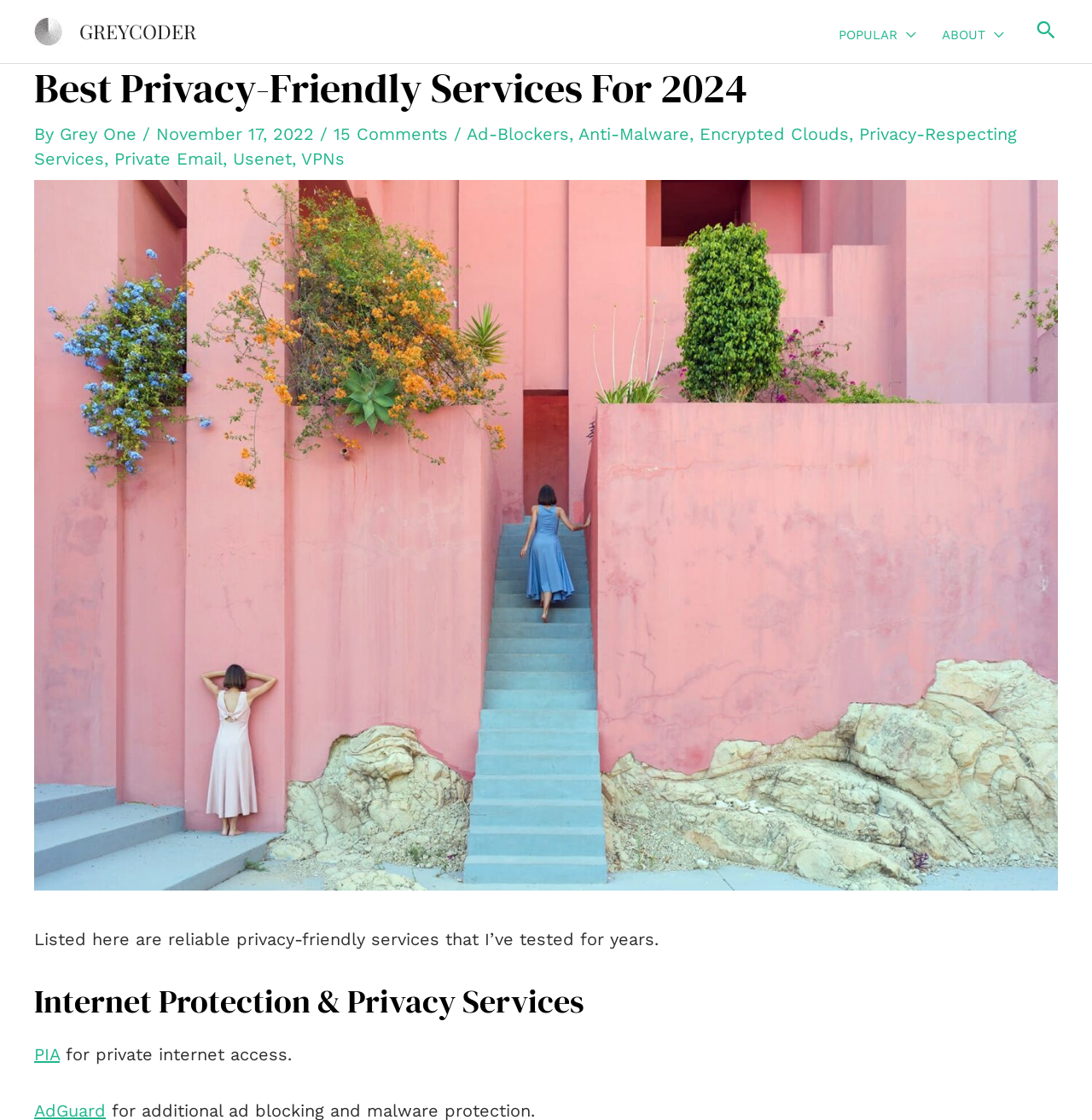Reply to the question with a single word or phrase:
What is the name of the website?

GreyCoder